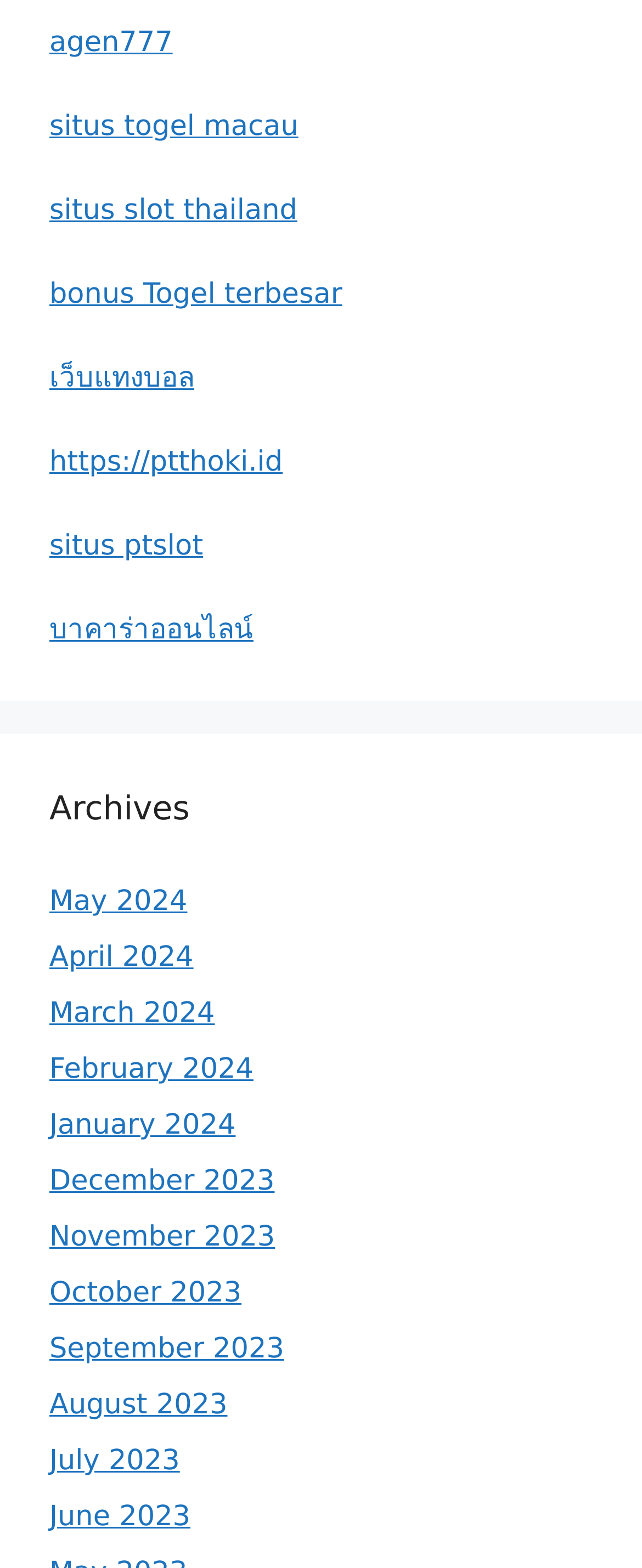Identify the bounding box coordinates for the element you need to click to achieve the following task: "check Archives". The coordinates must be four float values ranging from 0 to 1, formatted as [left, top, right, bottom].

[0.077, 0.5, 0.923, 0.531]